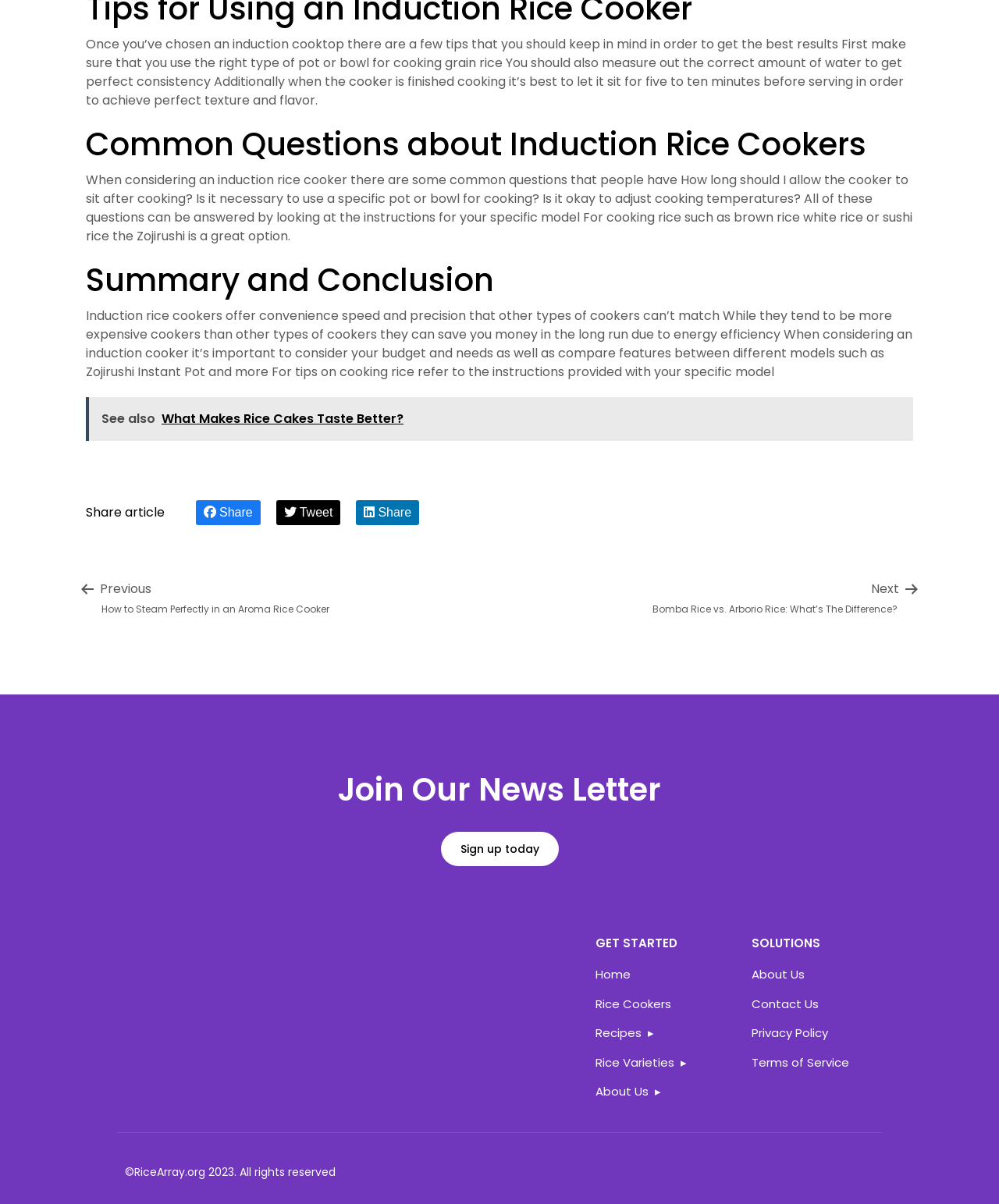What is the name of the rice cooker model mentioned in the webpage?
Using the image provided, answer with just one word or phrase.

Zojirushi